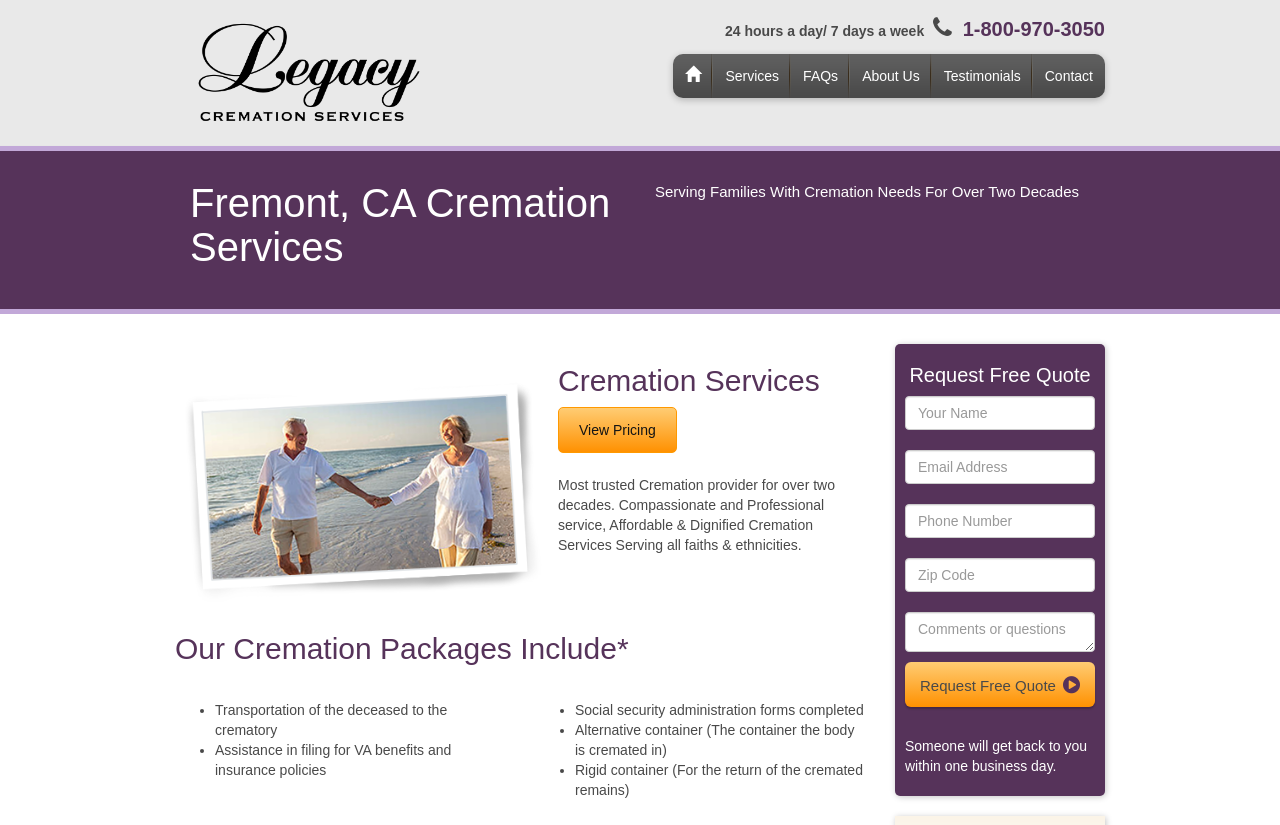Look at the image and answer the question in detail:
What is the starting cost of cremation services?

I found the starting cost of cremation services by understanding the meta description of the webpage, which mentions that the cremation costs start at $695. This information is not explicitly mentioned on the webpage, but it can be inferred from the meta description.